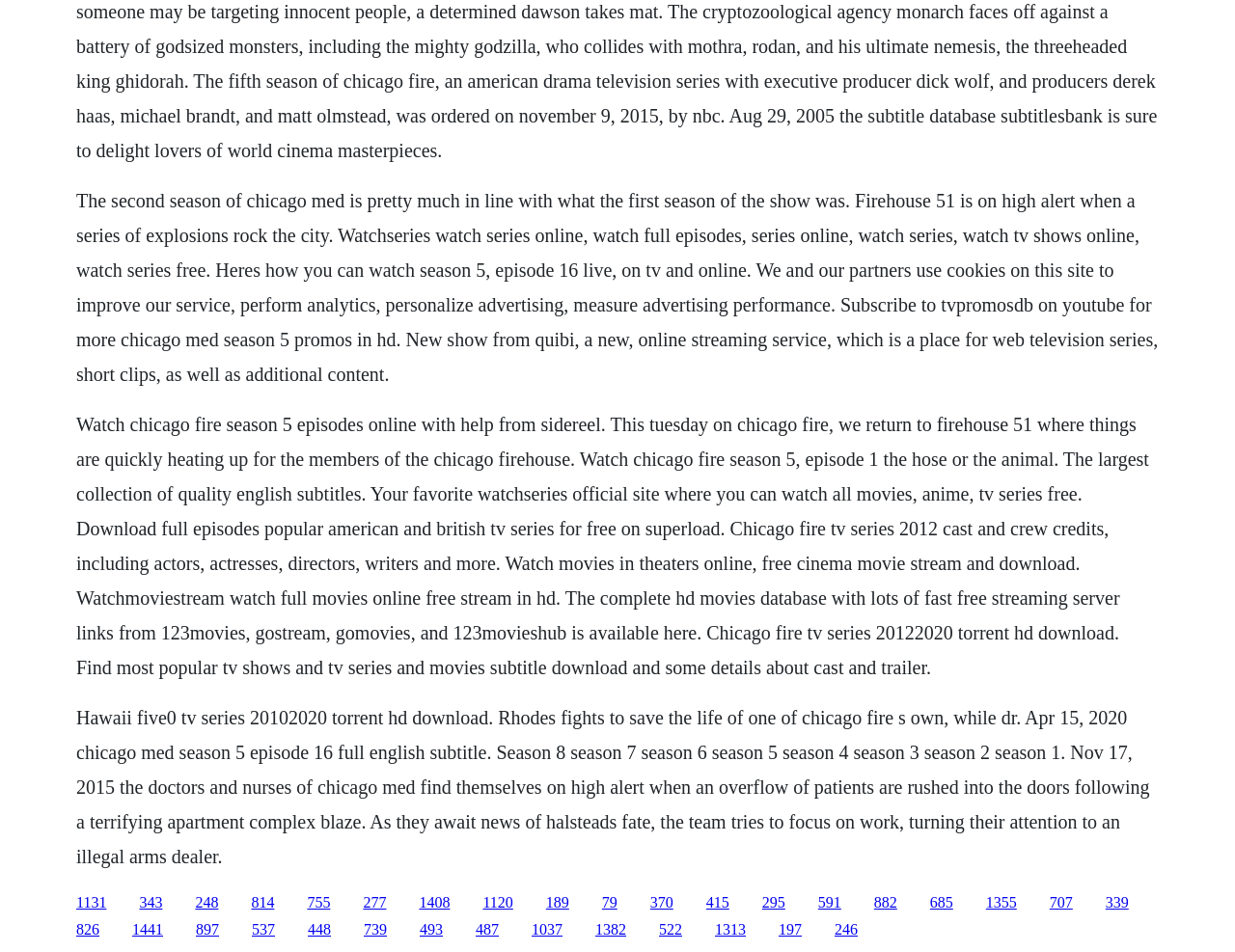What can be downloaded from this webpage?
From the image, respond using a single word or phrase.

TV series torrents